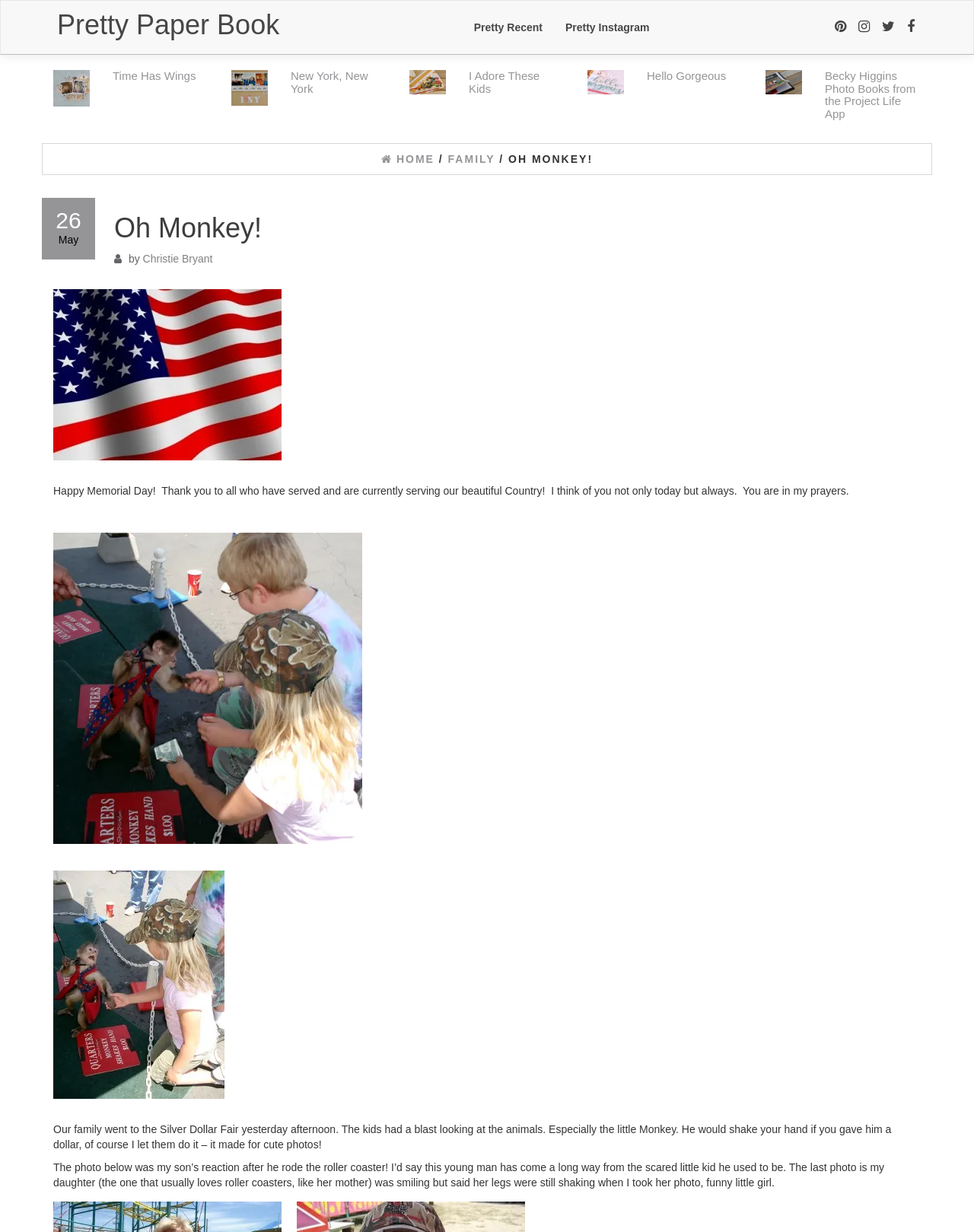Identify the bounding box coordinates of the region I need to click to complete this instruction: "Click the 'Sign In' link".

None